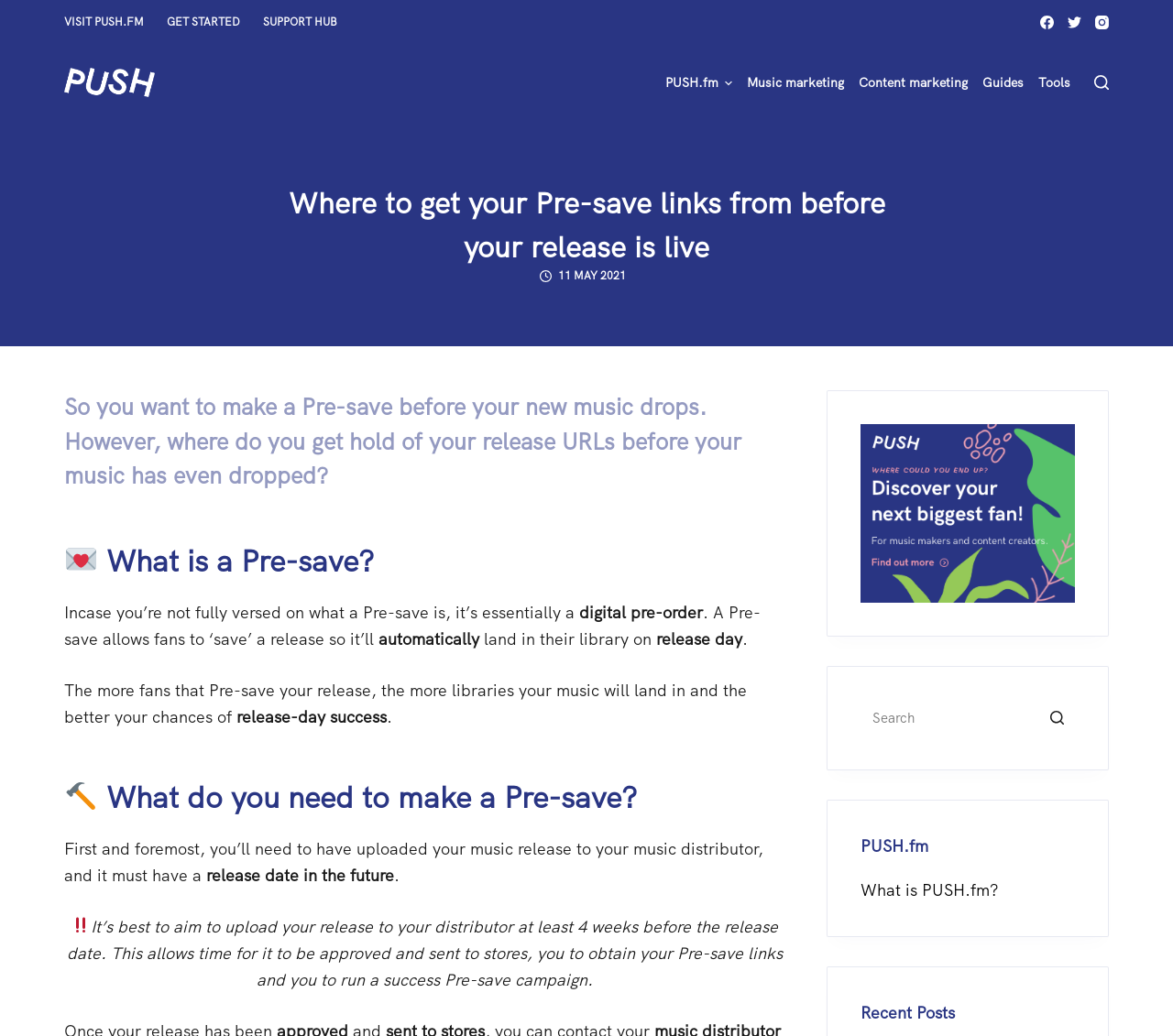What do you need to make a Pre-save?
Look at the image and respond with a one-word or short-phrase answer.

Uploaded music release